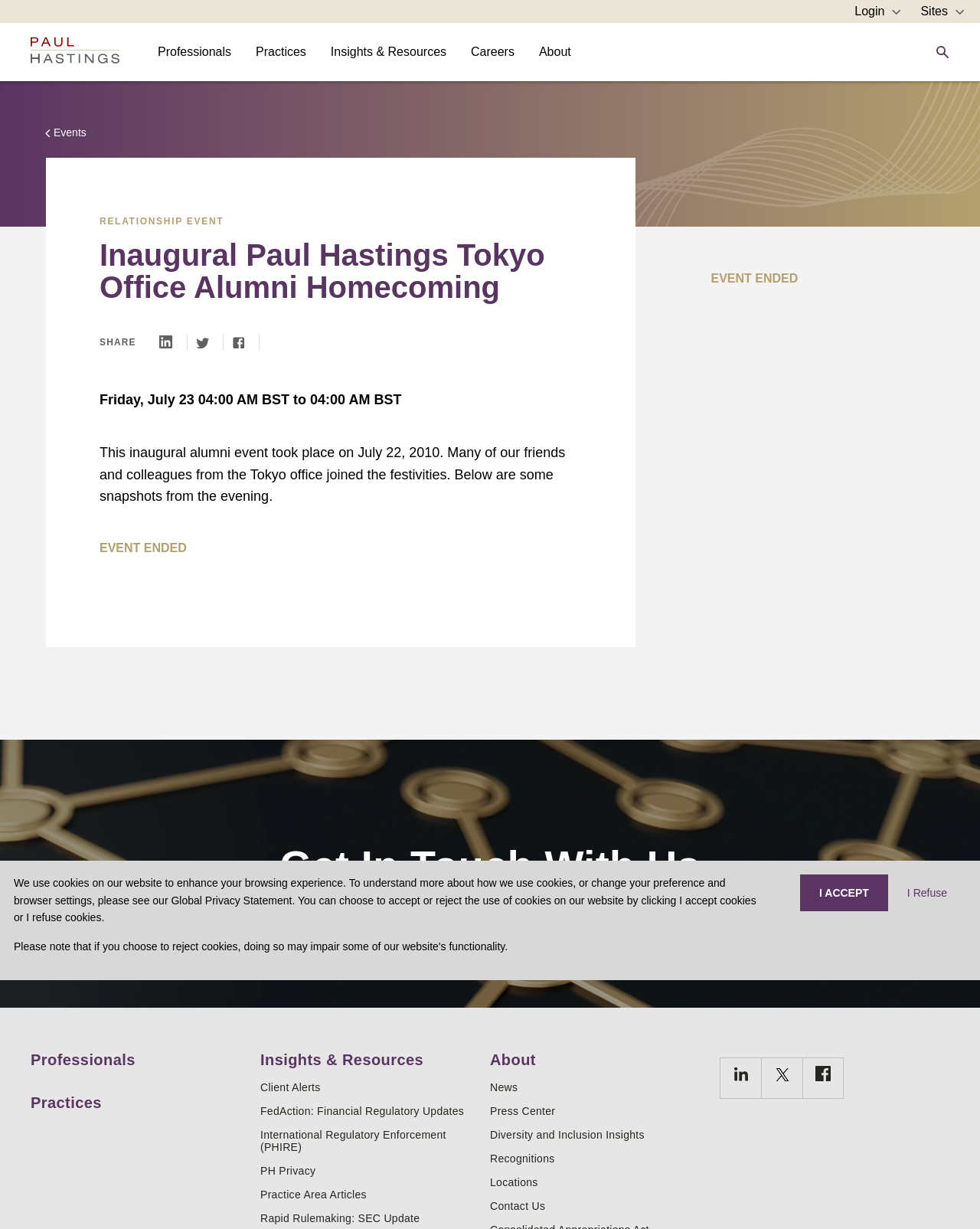Describe every aspect of the webpage comprehensively.

This webpage is about the inaugural Paul Hastings Tokyo Office Alumni Homecoming event, which took place on July 22, 2010. At the top of the page, there is a navigation menu with links to various sections of the website, including "Professionals", "Practices", "Insights & Resources", and "Careers". Below the navigation menu, there is a search box and a button labeled "Accessibility Menu".

The main content of the page is divided into two sections. The top section features a banner image and a heading that reads "Inaugural Paul Hastings Tokyo Office Alumni Homecoming | Paul Hastings LLP". Below the heading, there is a subheading that says "RELATIONSHIP EVENT" and another heading that reads "Inaugural Paul Hastings Tokyo Office Alumni Homecoming".

The bottom section of the page contains a paragraph of text that describes the event, stating that it took place on July 22, 2010, and that many friends and colleagues from the Tokyo office attended. Below the text, there are three links labeled "de" with corresponding images. There is also a static text that reads "Friday, July 23 04:00 AM BST to 04:00 AM BST" and another static text that reads "EVENT ENDED".

On the right side of the page, there is a column with links to various resources, including "Get In Touch With Us", "CONTACT US", and several other links related to the law firm's practices and services. At the bottom of the page, there is a notice about the use of cookies on the website and buttons to accept or refuse cookies.

There are several images on the page, including a banner image, images of social media icons, and other decorative images. Overall, the page has a professional and organized layout, with clear headings and concise text.